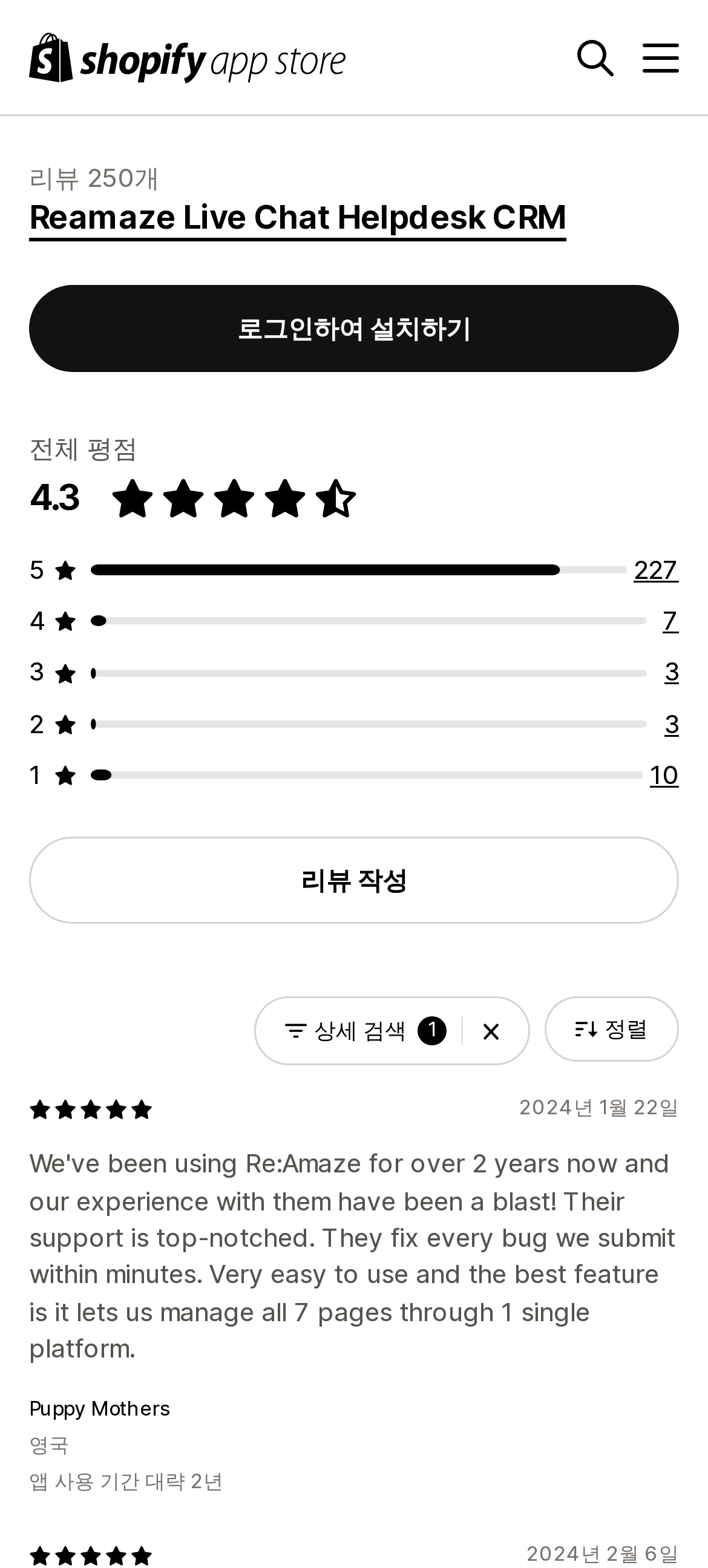Can you find and provide the title of the webpage?

Reamaze Live Chat Helpdesk CRM
리뷰 250개